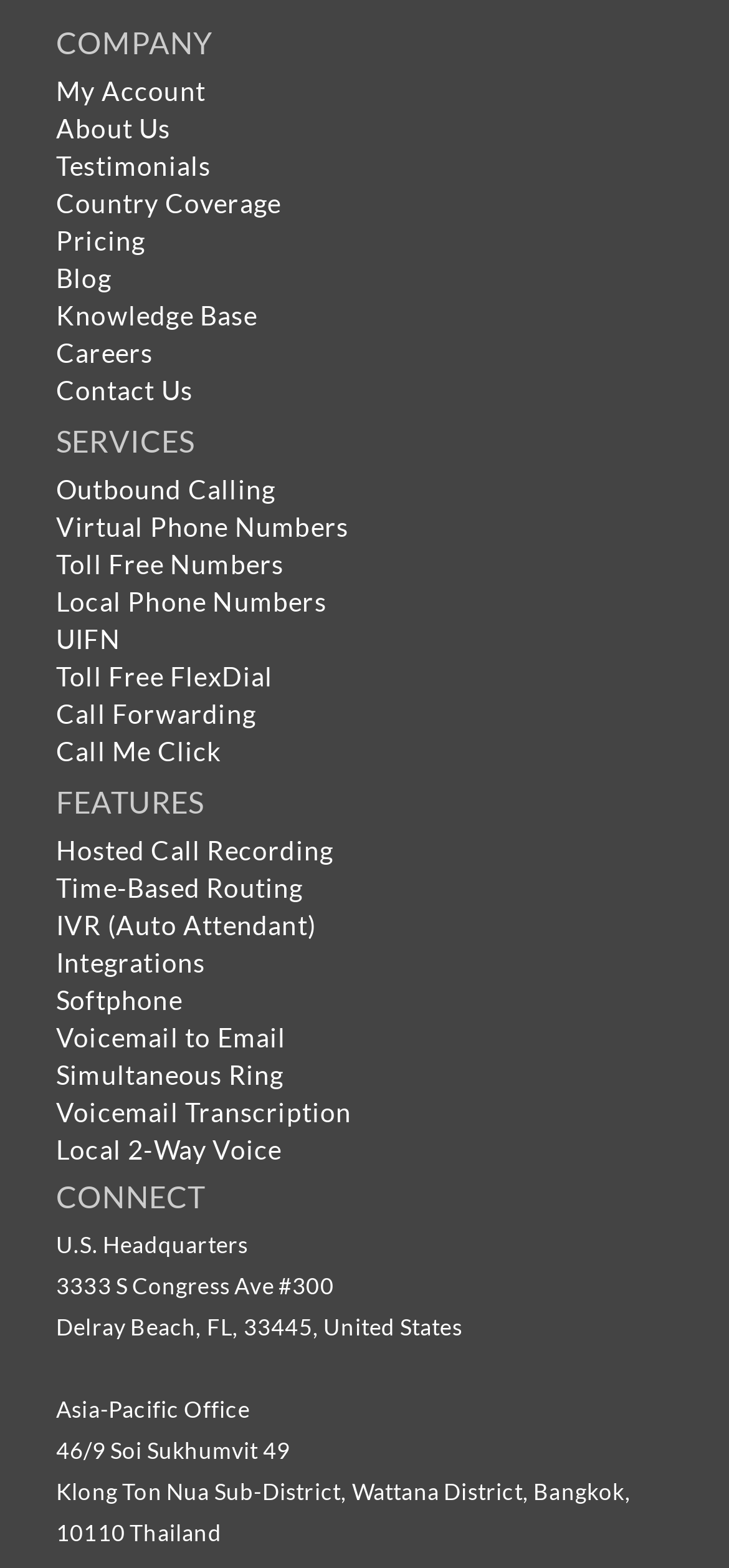How many features are listed under 'FEATURES'? Based on the image, give a response in one word or a short phrase.

11